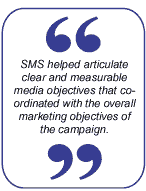What color is the border of the quote?
Answer the question using a single word or phrase, according to the image.

blue